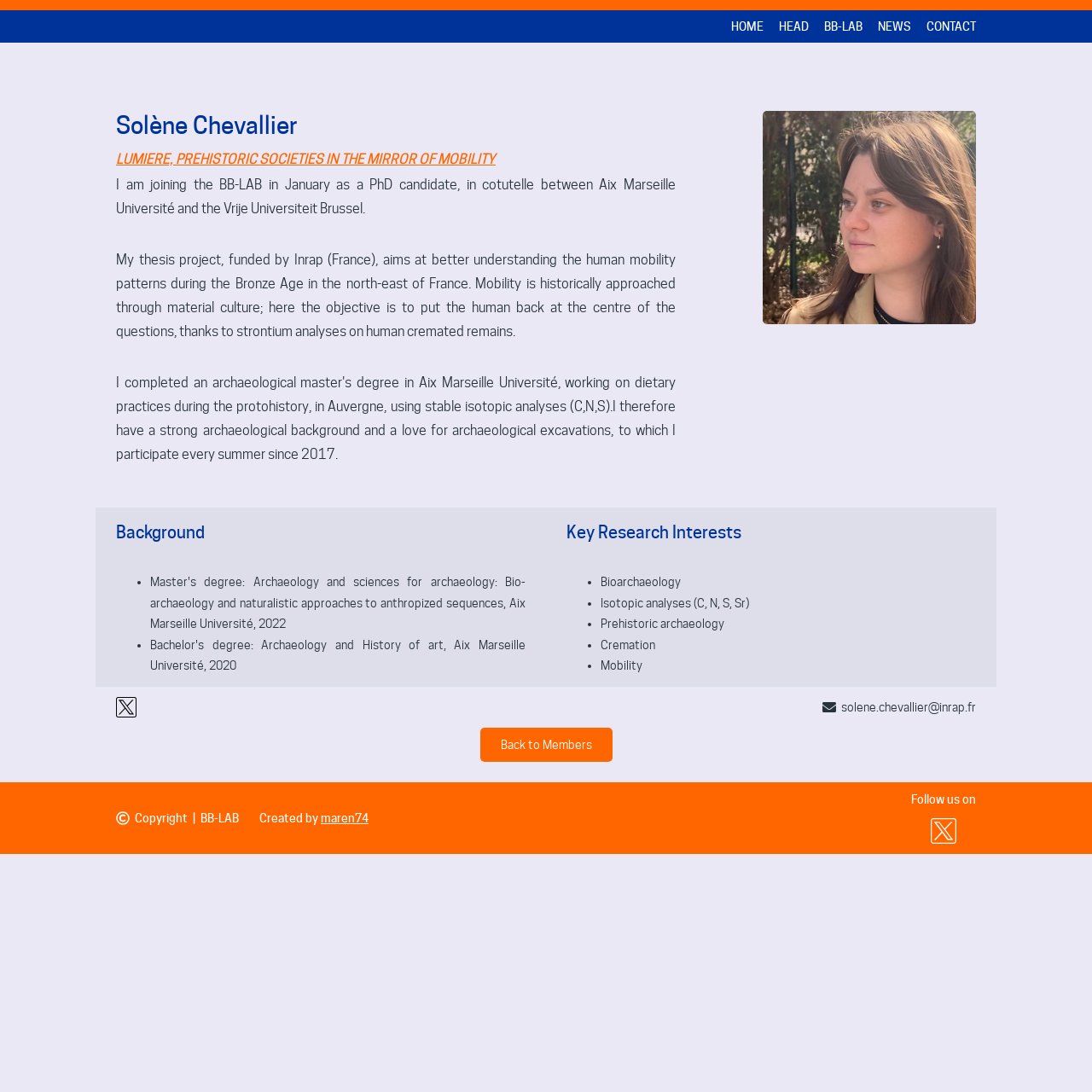What is the name of the university Solène Chevallier is affiliated with? Examine the screenshot and reply using just one word or a brief phrase.

Aix Marseille Université